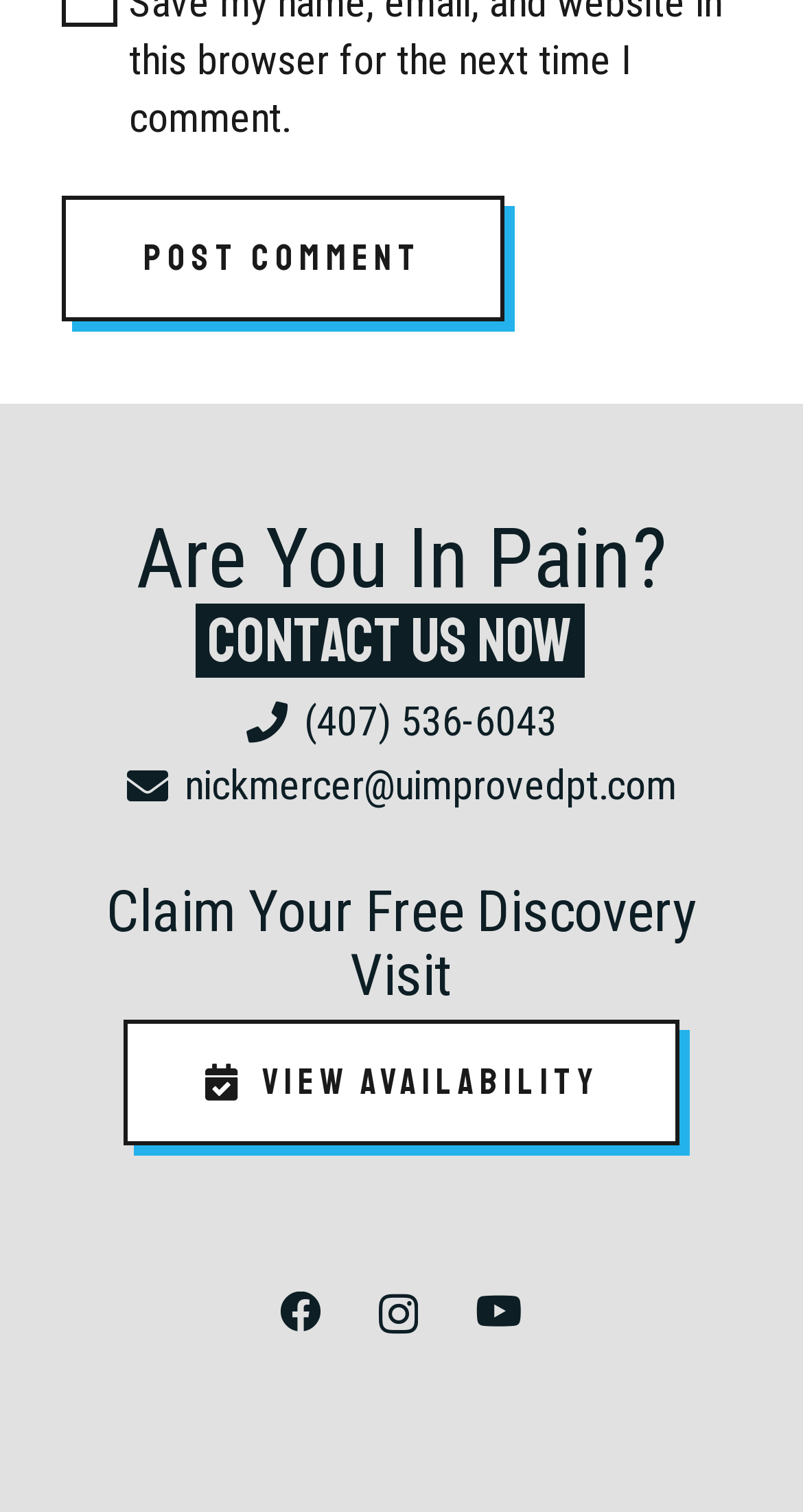Determine the bounding box coordinates for the UI element with the following description: "contact us now". The coordinates should be four float numbers between 0 and 1, represented as [left, top, right, bottom].

[0.242, 0.399, 0.727, 0.448]